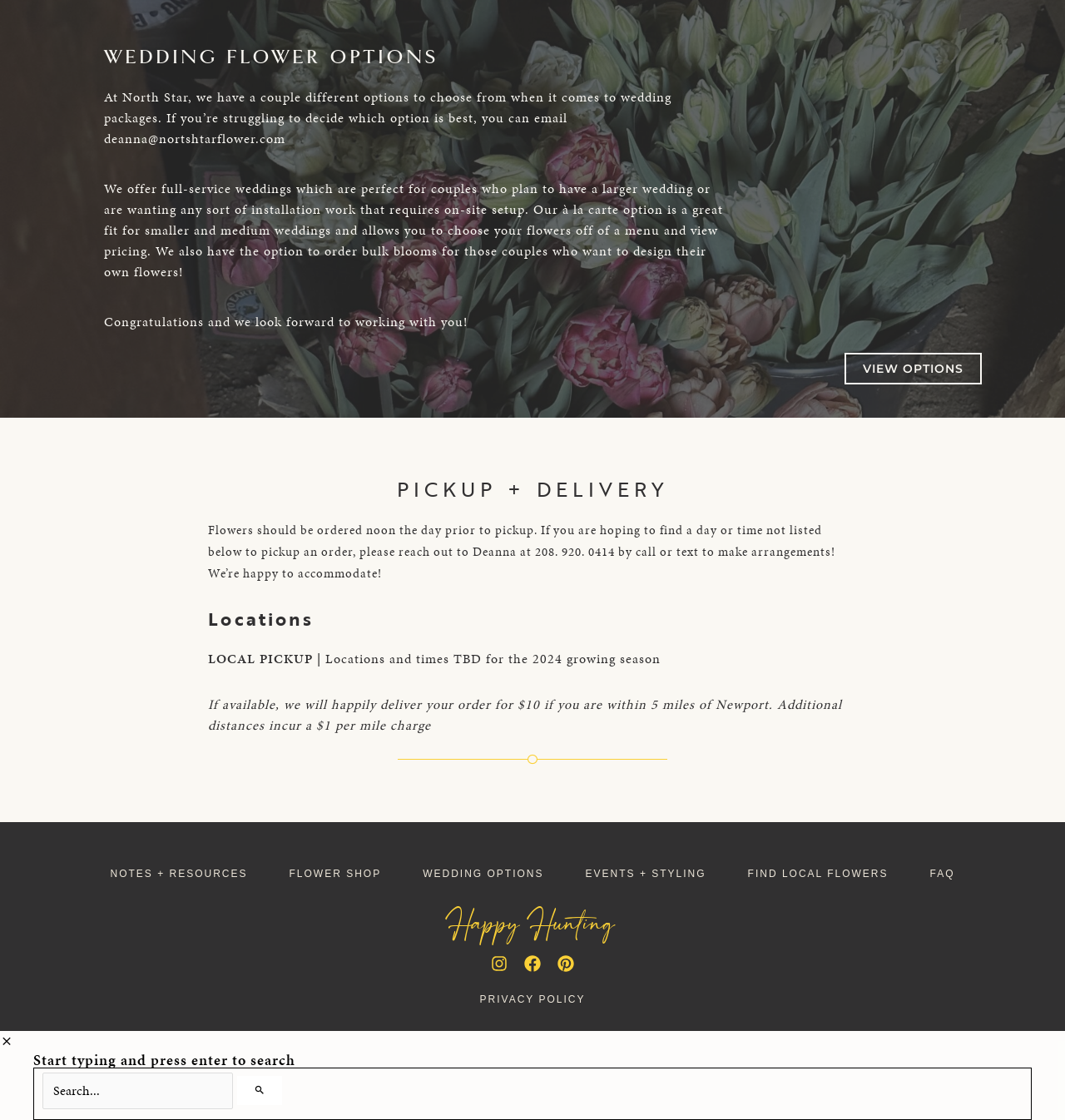What is the social media platform with the link 'Instagram'?
Using the image, answer in one word or phrase.

Instagram